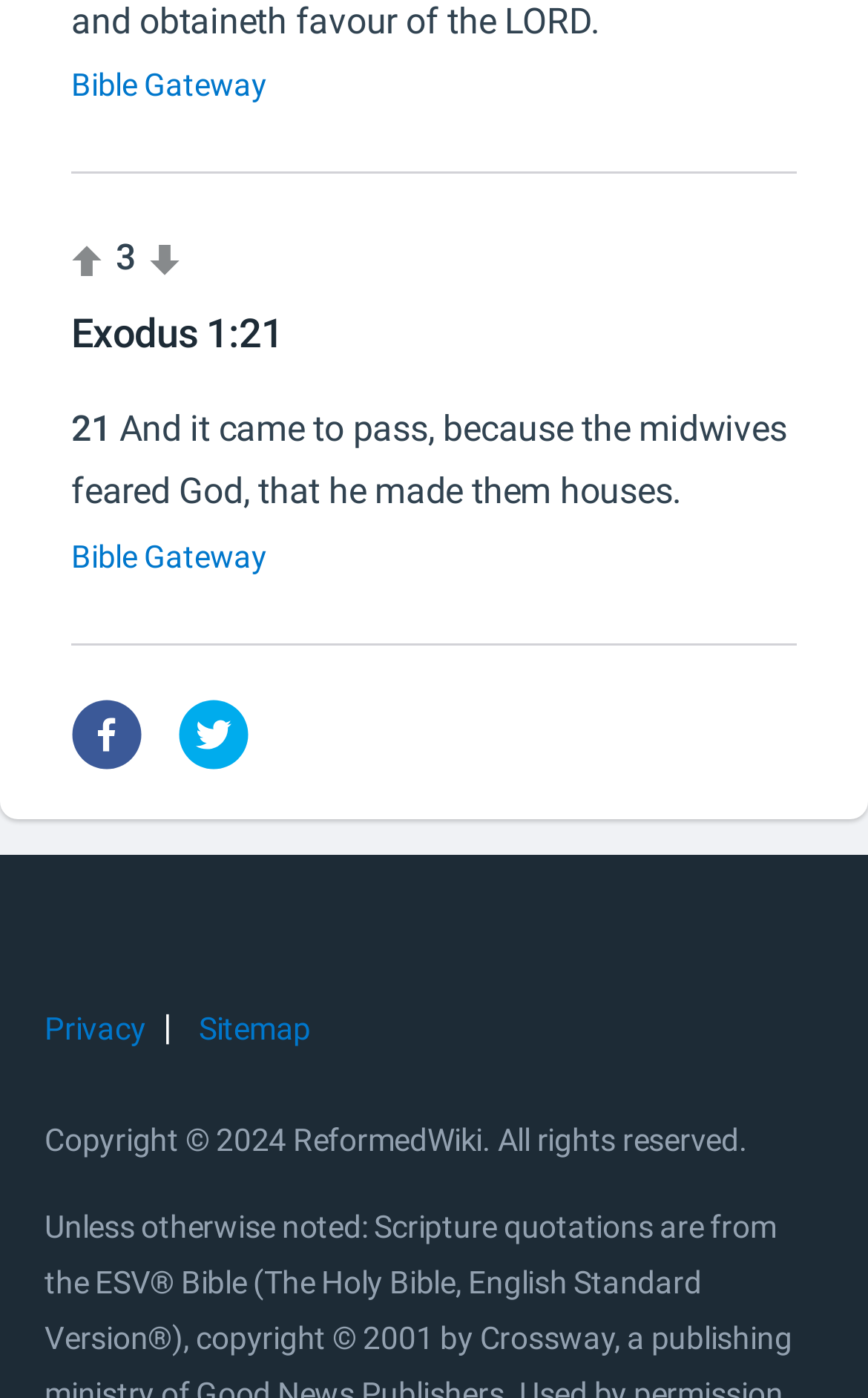Please analyze the image and give a detailed answer to the question:
What is the verse being quoted?

The webpage has a StaticText element with the verse 'And it came to pass, because the midwives feared God, that he made them houses.' which suggests that this is the verse being quoted.